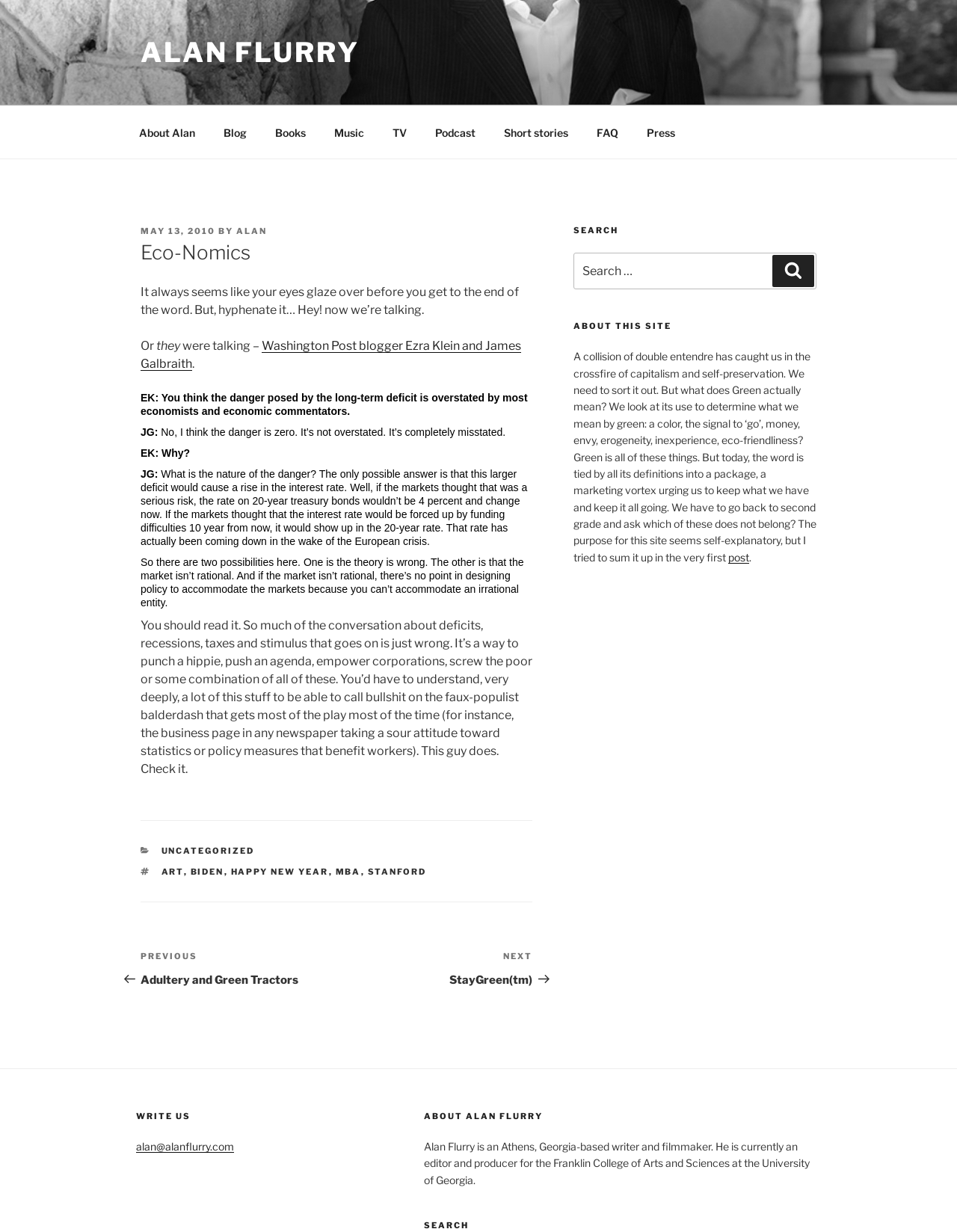What is the purpose of this website?
Carefully analyze the image and provide a detailed answer to the question.

I found the answer by looking at the 'ABOUT THIS SITE' section, which says that the website is about discussing the meaning of 'green' and its various connotations. This suggests that the purpose of the website is to explore the concept of 'green' in different contexts.